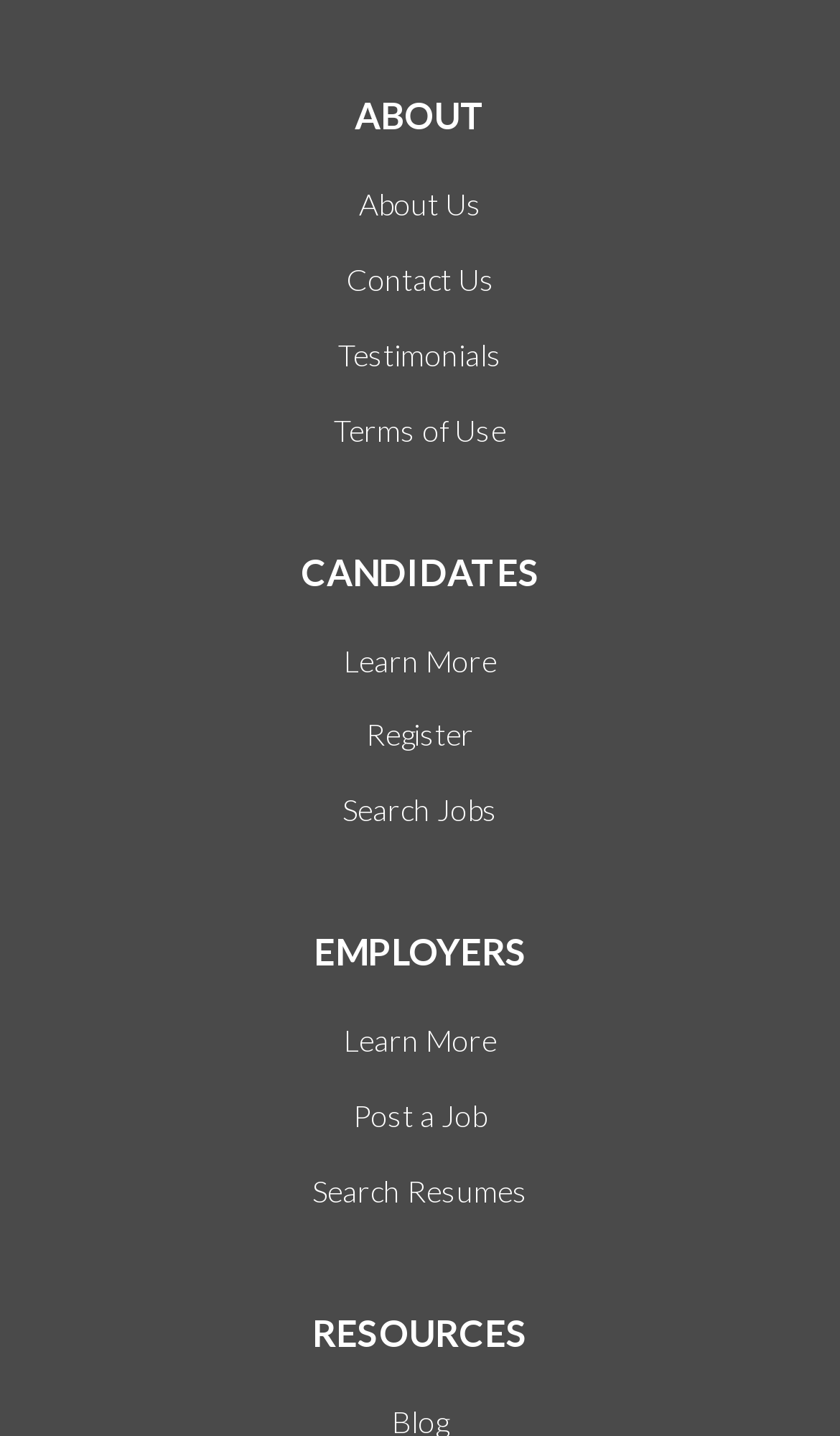Use one word or a short phrase to answer the question provided: 
What is the last link under 'CANDIDATES'?

Search Jobs